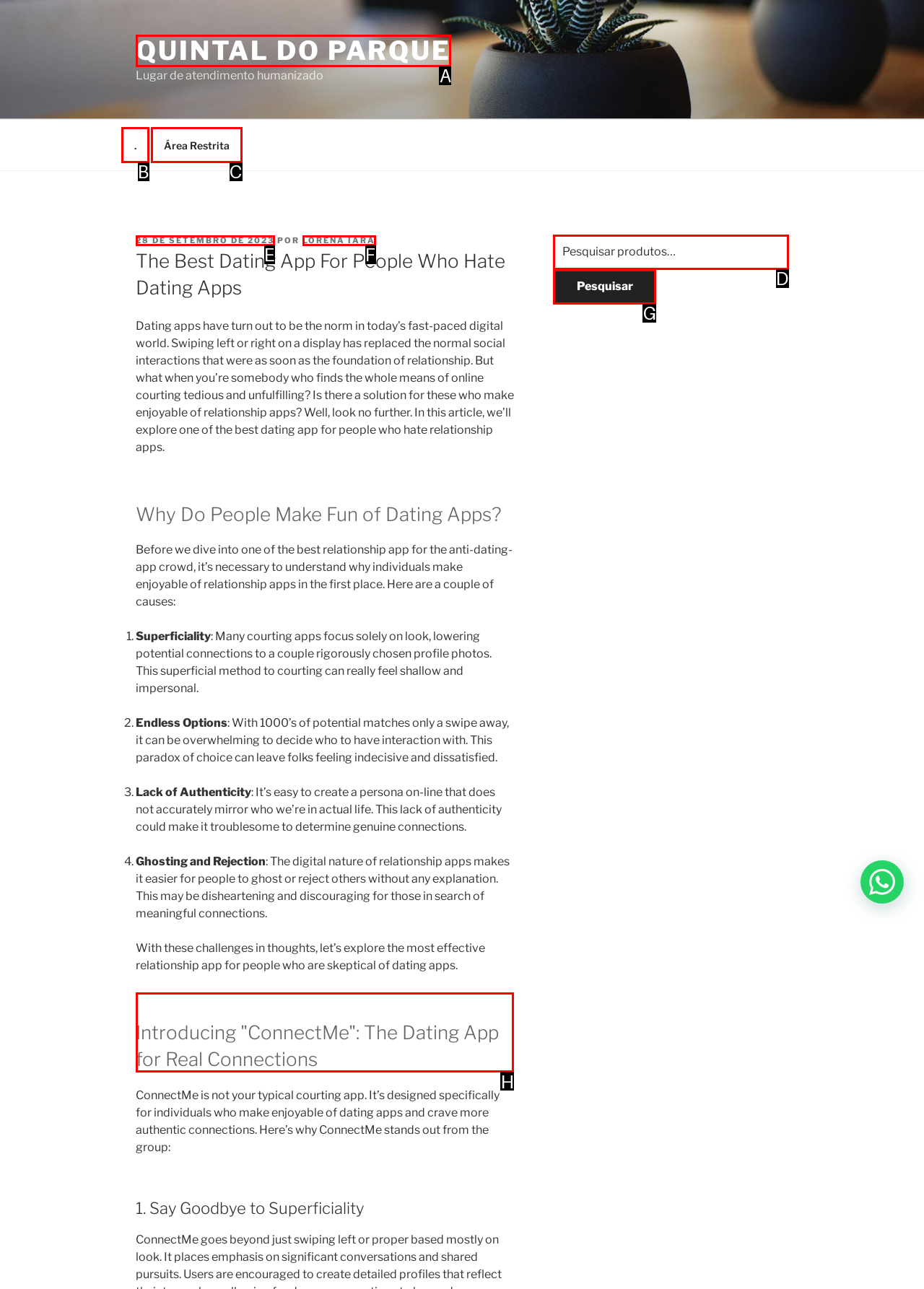Select the option I need to click to accomplish this task: Explore the ConnectMe dating app
Provide the letter of the selected choice from the given options.

H